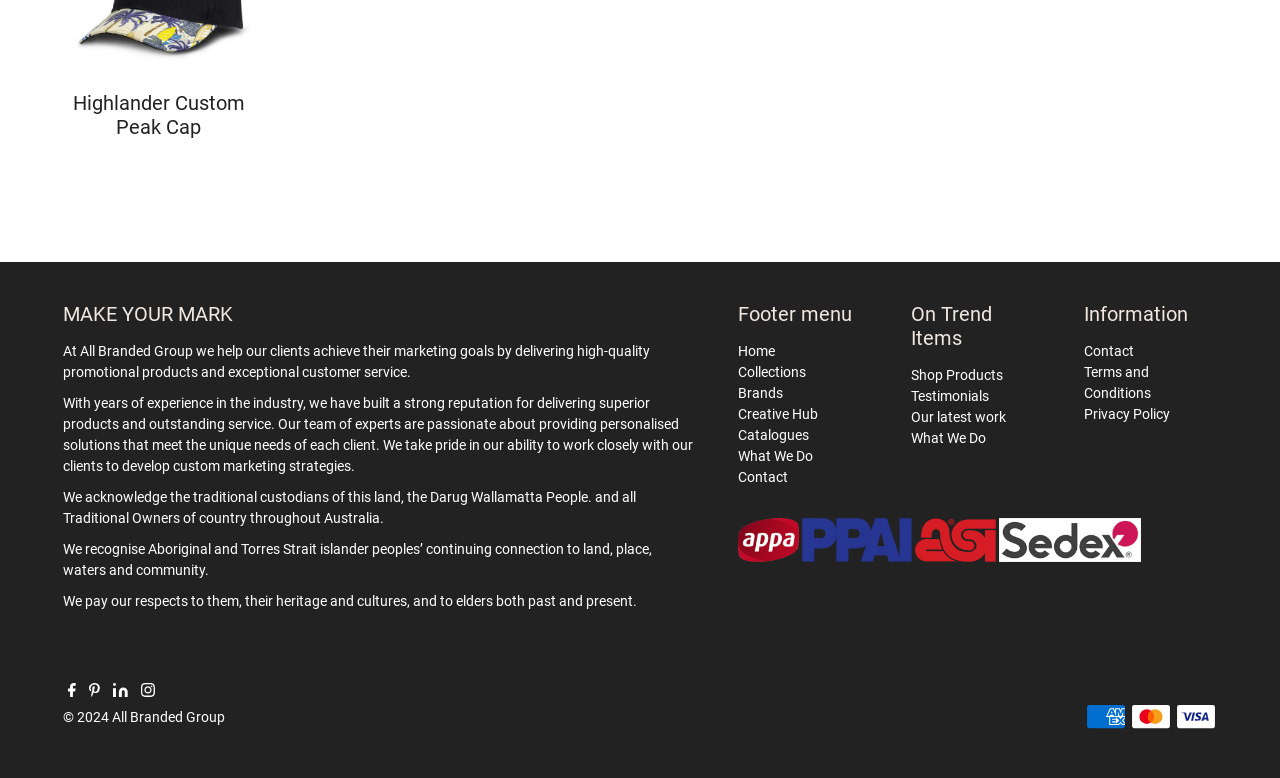Kindly provide the bounding box coordinates of the section you need to click on to fulfill the given instruction: "Contact us".

[0.576, 0.603, 0.615, 0.623]